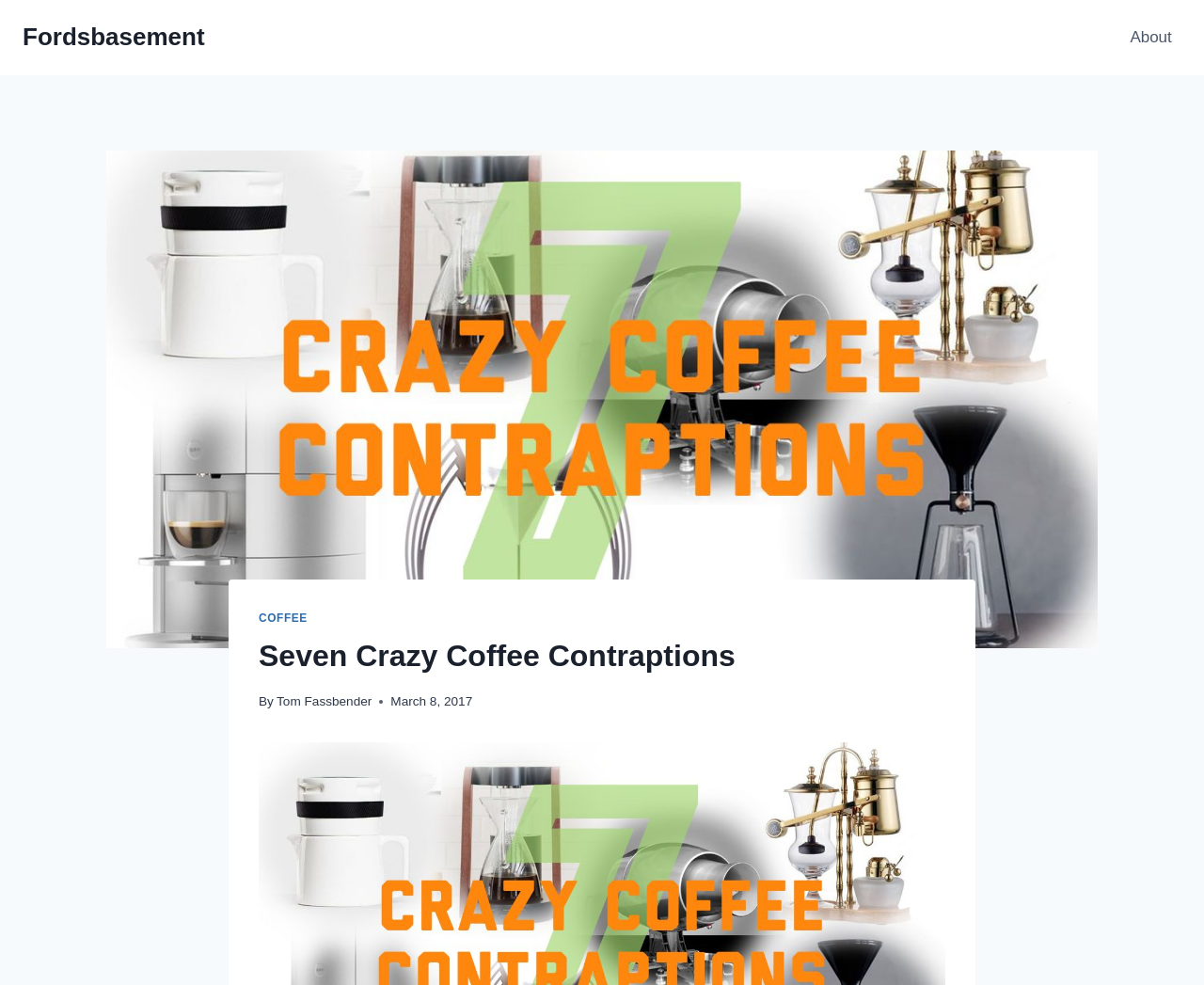Analyze the image and deliver a detailed answer to the question: When was the article published?

I searched for elements that could indicate the publication date of the article and found a time element with a static text element containing the date 'March 8, 2017'. This suggests that the article was published on this date.